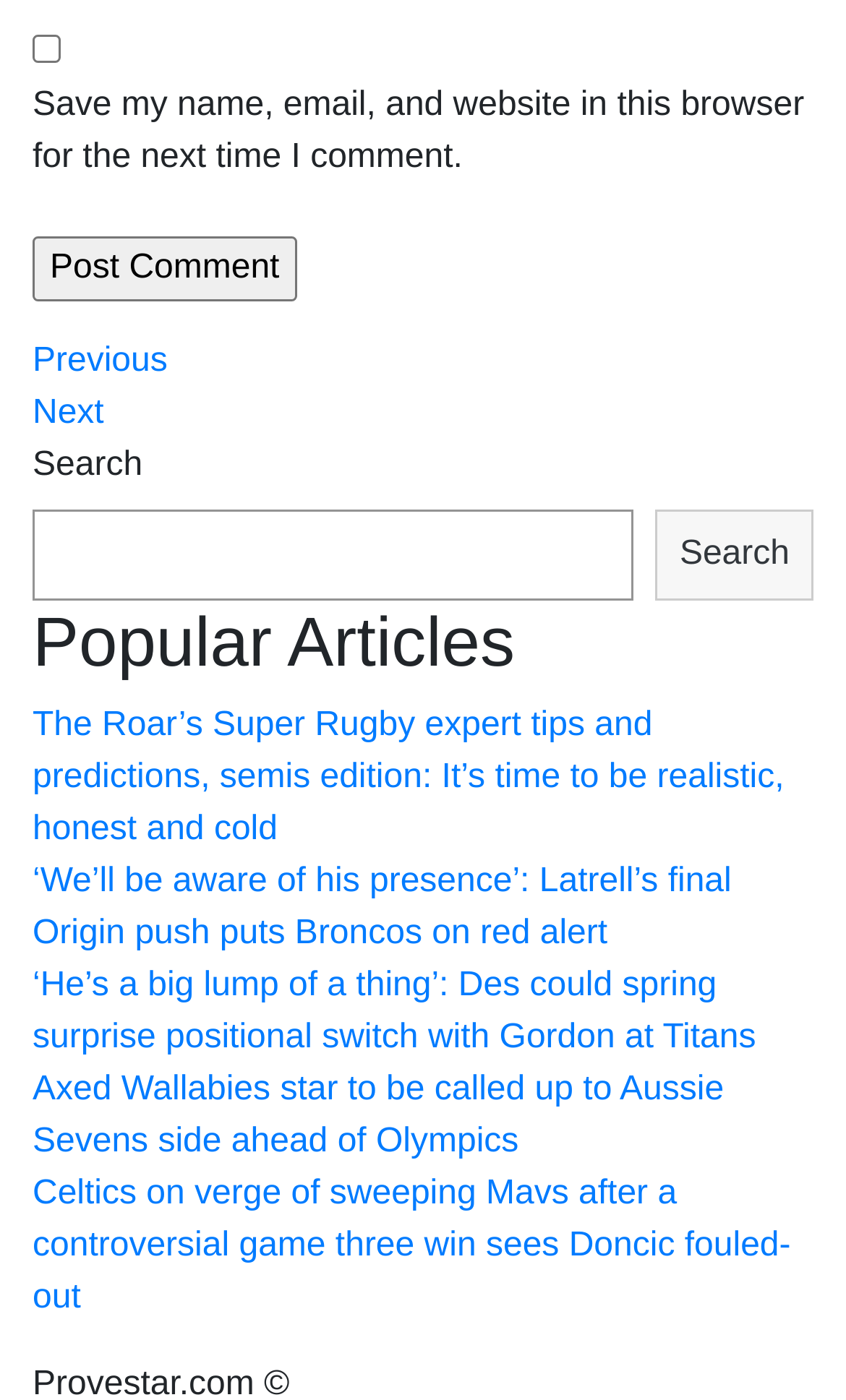Provide a brief response using a word or short phrase to this question:
What is the purpose of the search box?

Search articles